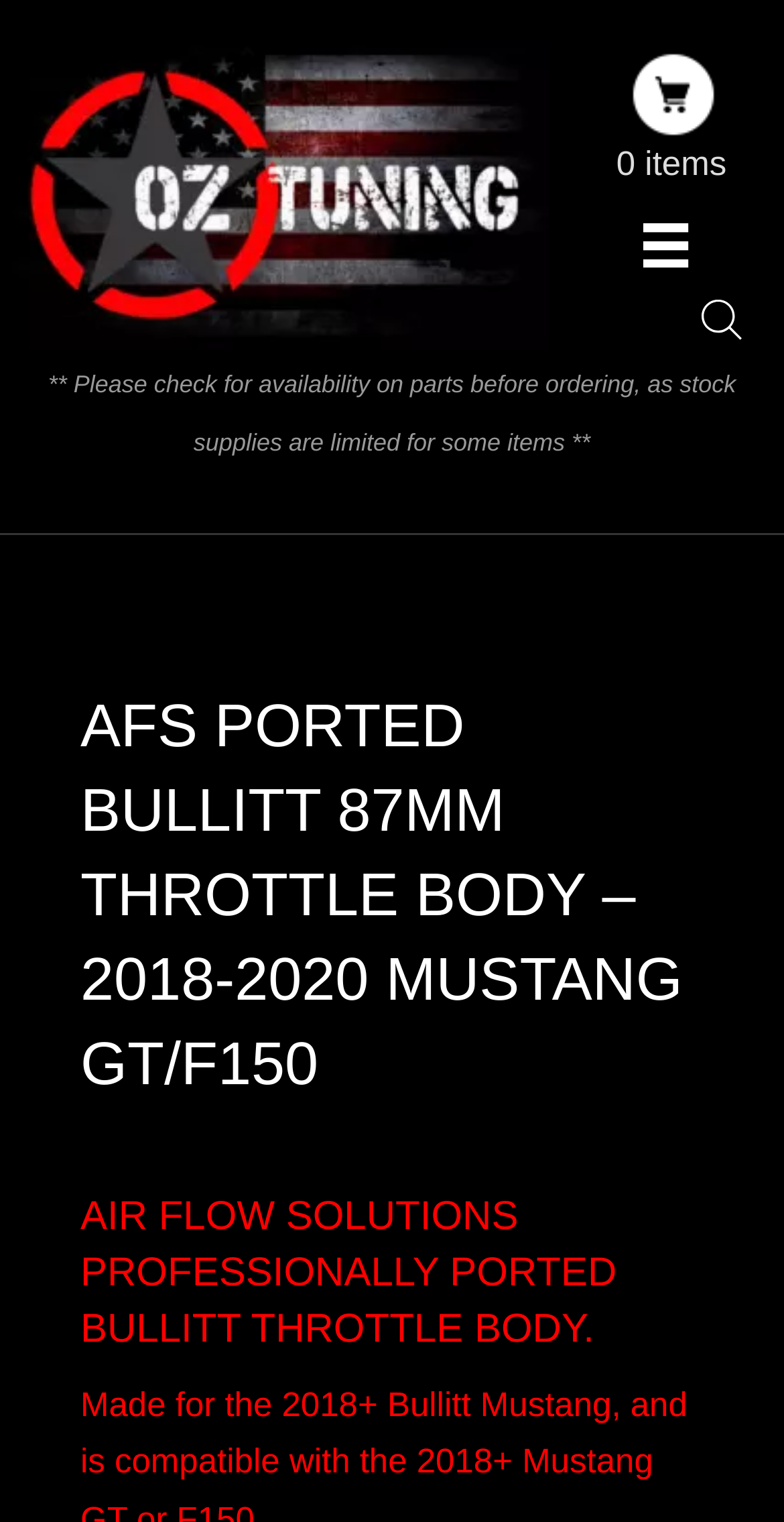With reference to the image, please provide a detailed answer to the following question: Is the shopping cart empty?

The link element with the text '0 items' suggests that the shopping cart is currently empty, indicating that no products have been added to the cart.